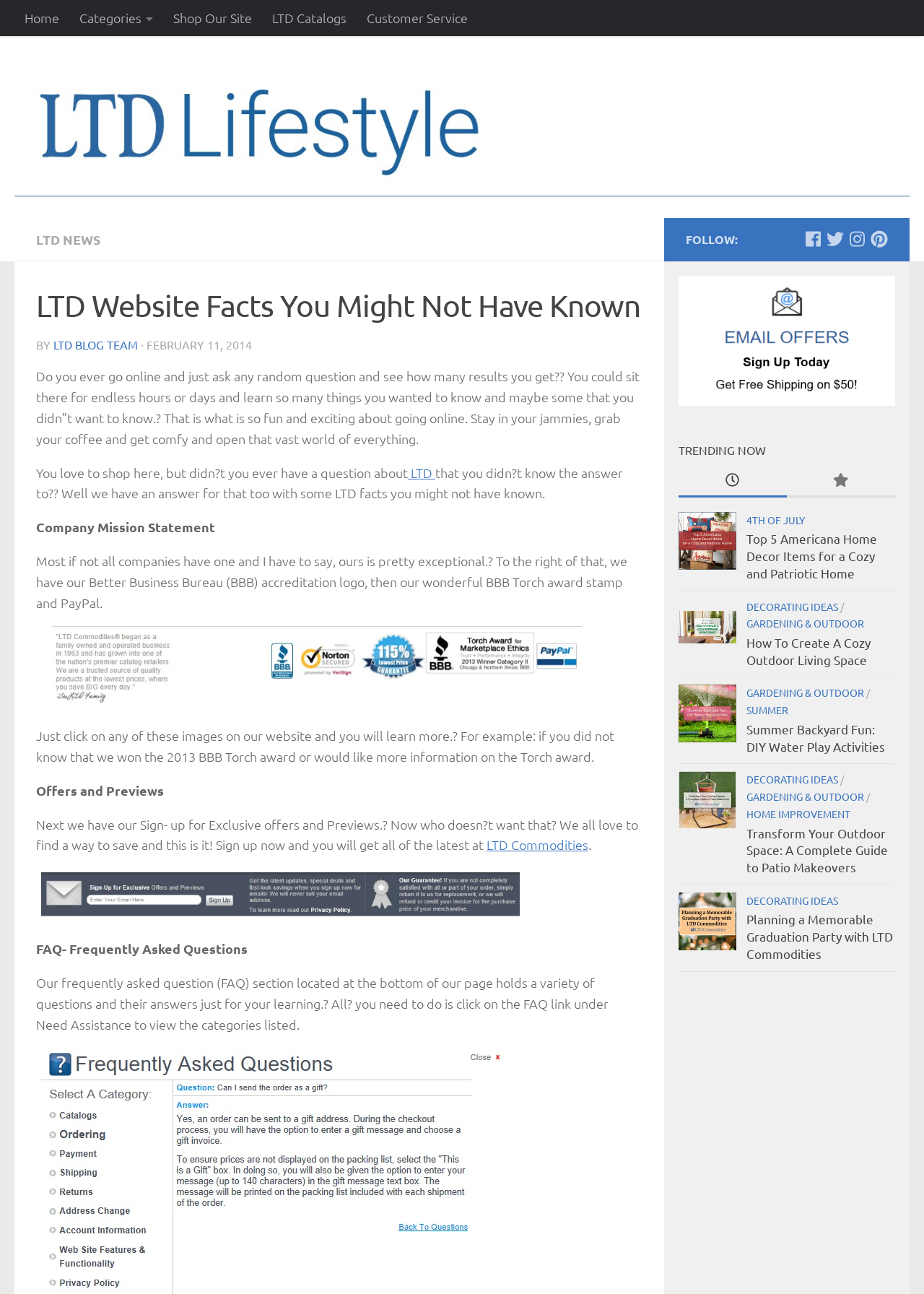What is the title of the blog post about patio makeovers?
From the details in the image, provide a complete and detailed answer to the question.

The title of the blog post about patio makeovers is 'Transform Your Outdoor Space: A Complete Guide to Patio Makeovers'. This can be found in the 'TRENDING NOW' section of the webpage.